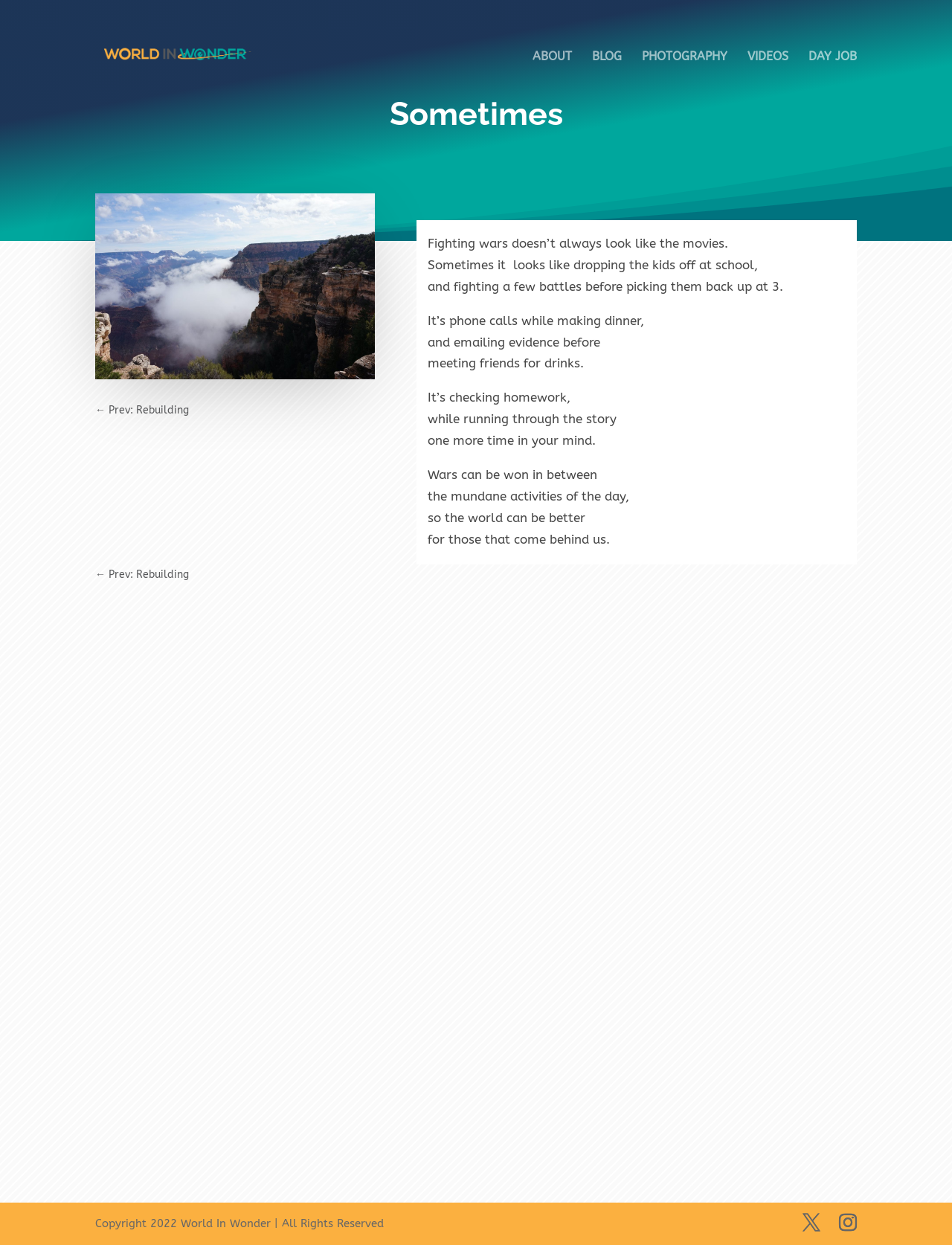Show the bounding box coordinates of the element that should be clicked to complete the task: "share on social media".

[0.881, 0.975, 0.9, 0.992]